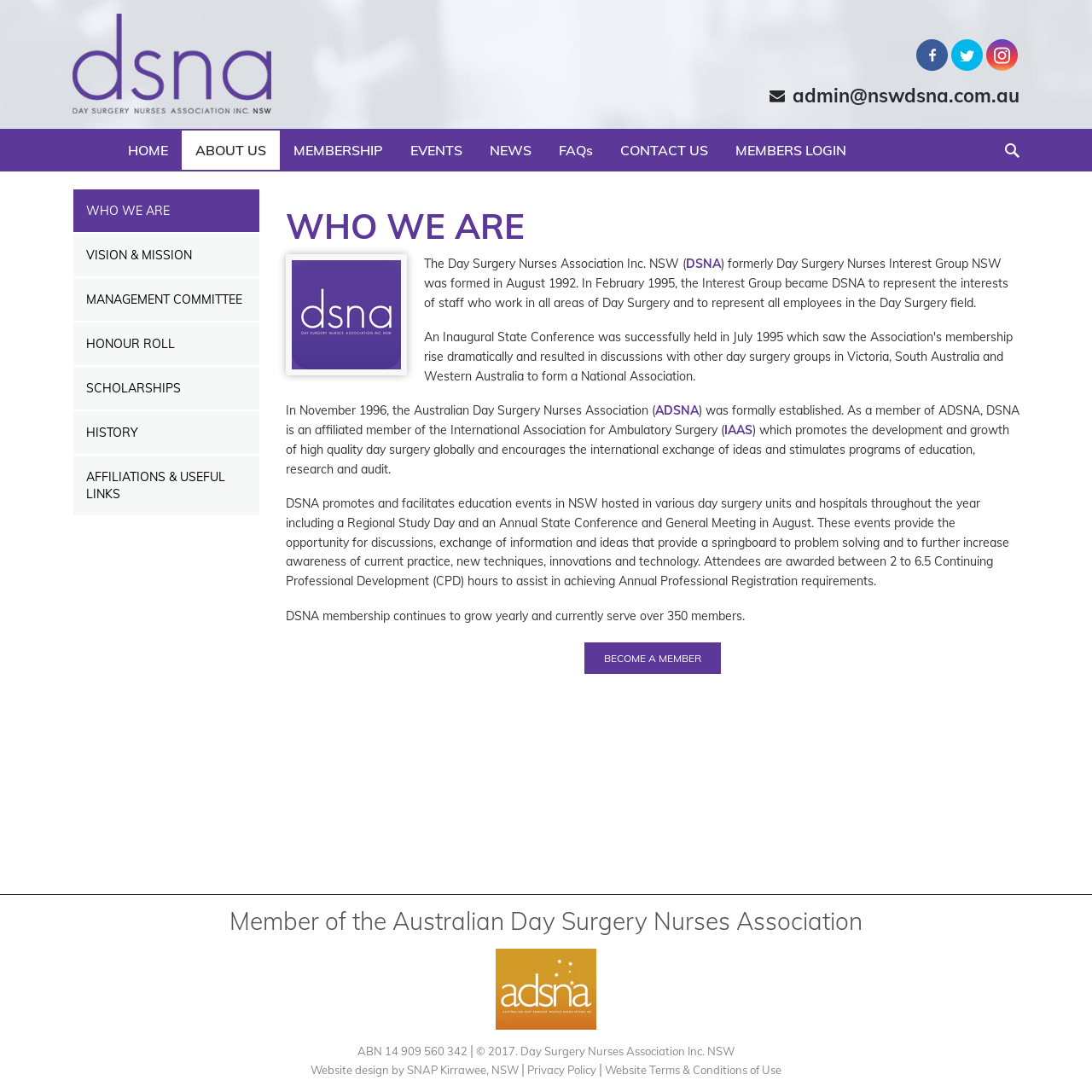Identify the bounding box coordinates of the element that should be clicked to fulfill this task: "visit the EVENTS page". The coordinates should be provided as four float numbers between 0 and 1, i.e., [left, top, right, bottom].

[0.363, 0.12, 0.436, 0.156]